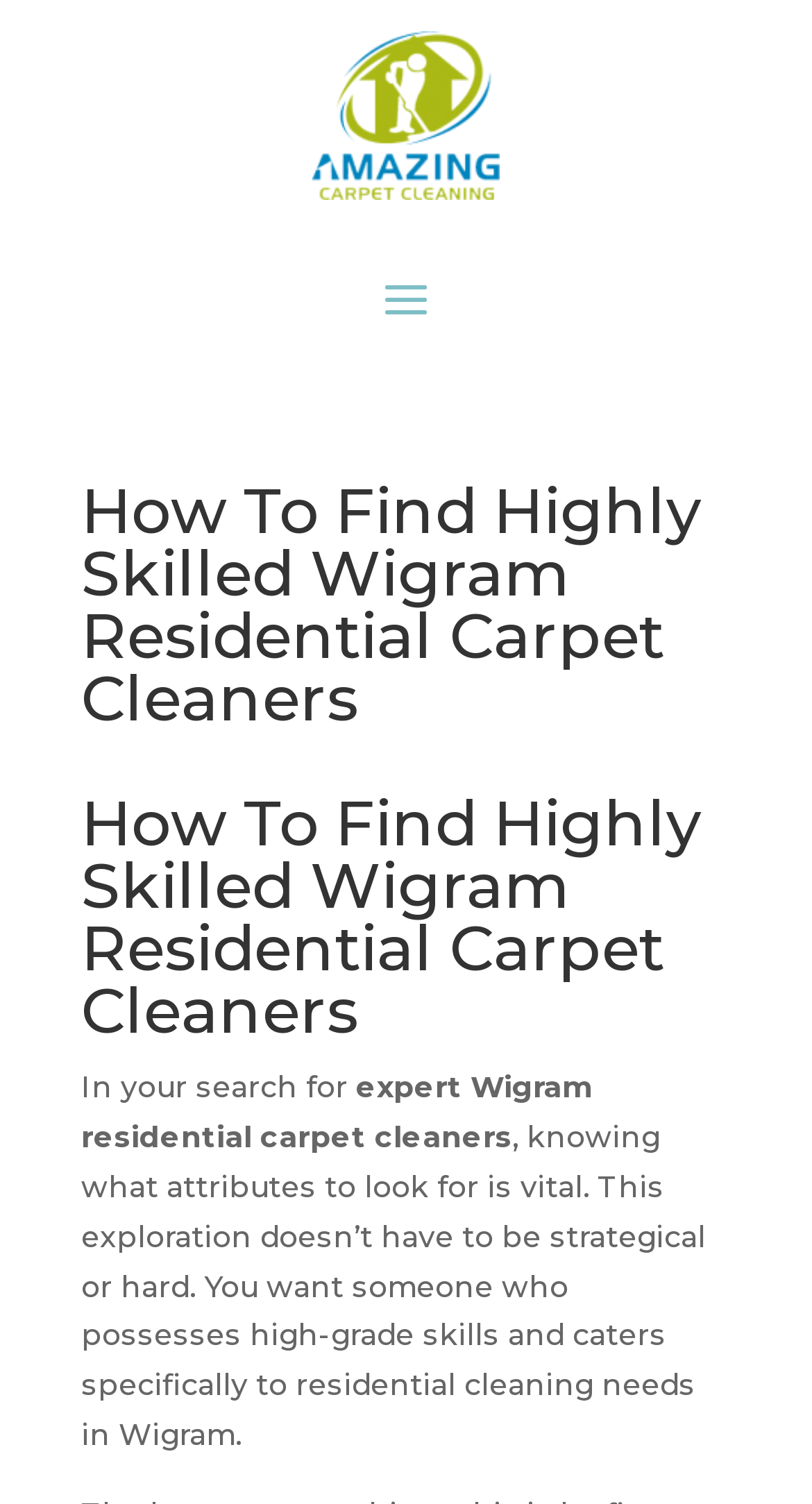Respond to the question below with a single word or phrase:
What is the location mentioned for carpet cleaning?

Wigram